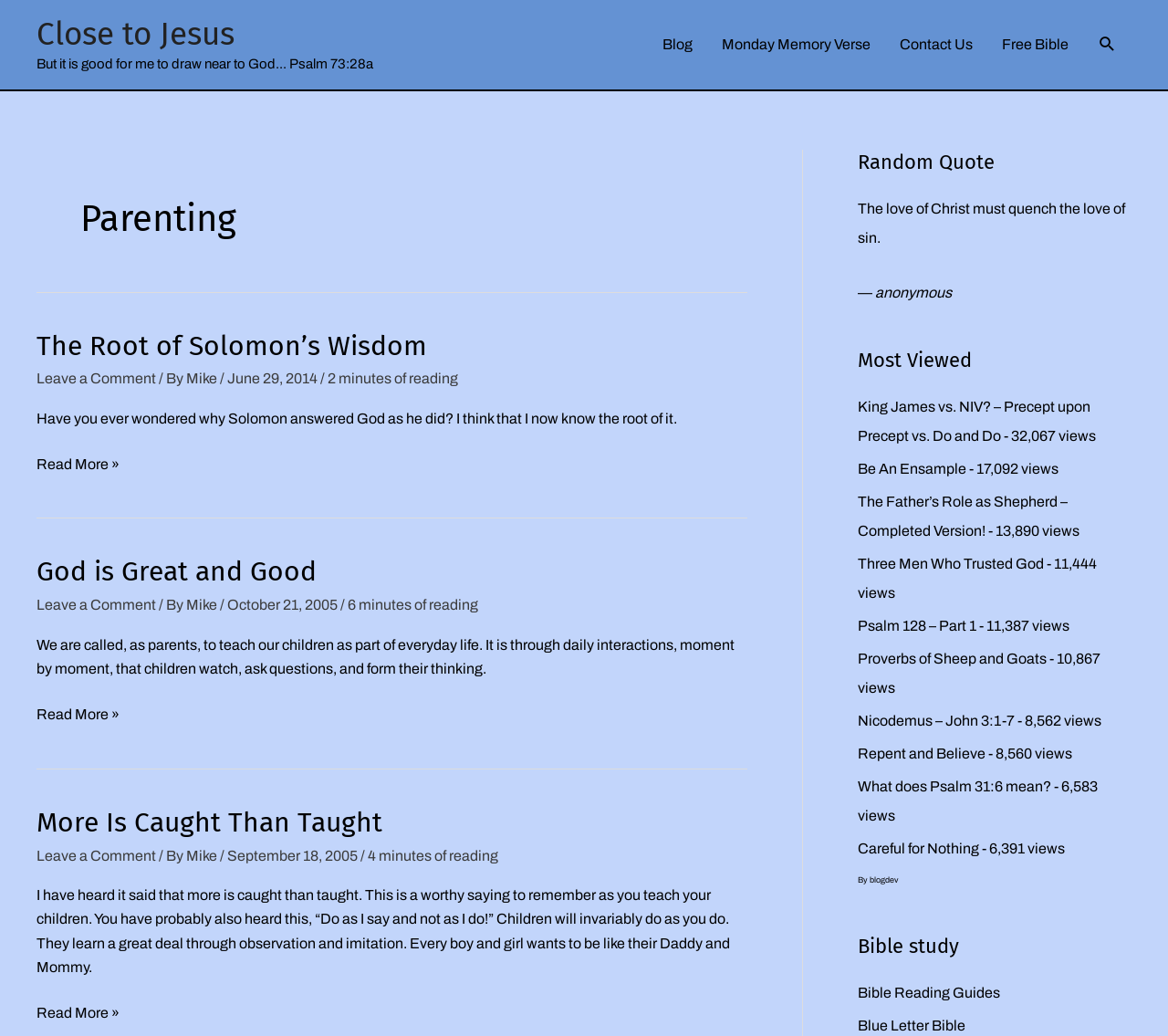Can you identify the bounding box coordinates of the clickable region needed to carry out this instruction: 'Click on the 'Blog' link'? The coordinates should be four float numbers within the range of 0 to 1, stated as [left, top, right, bottom].

[0.555, 0.015, 0.605, 0.071]